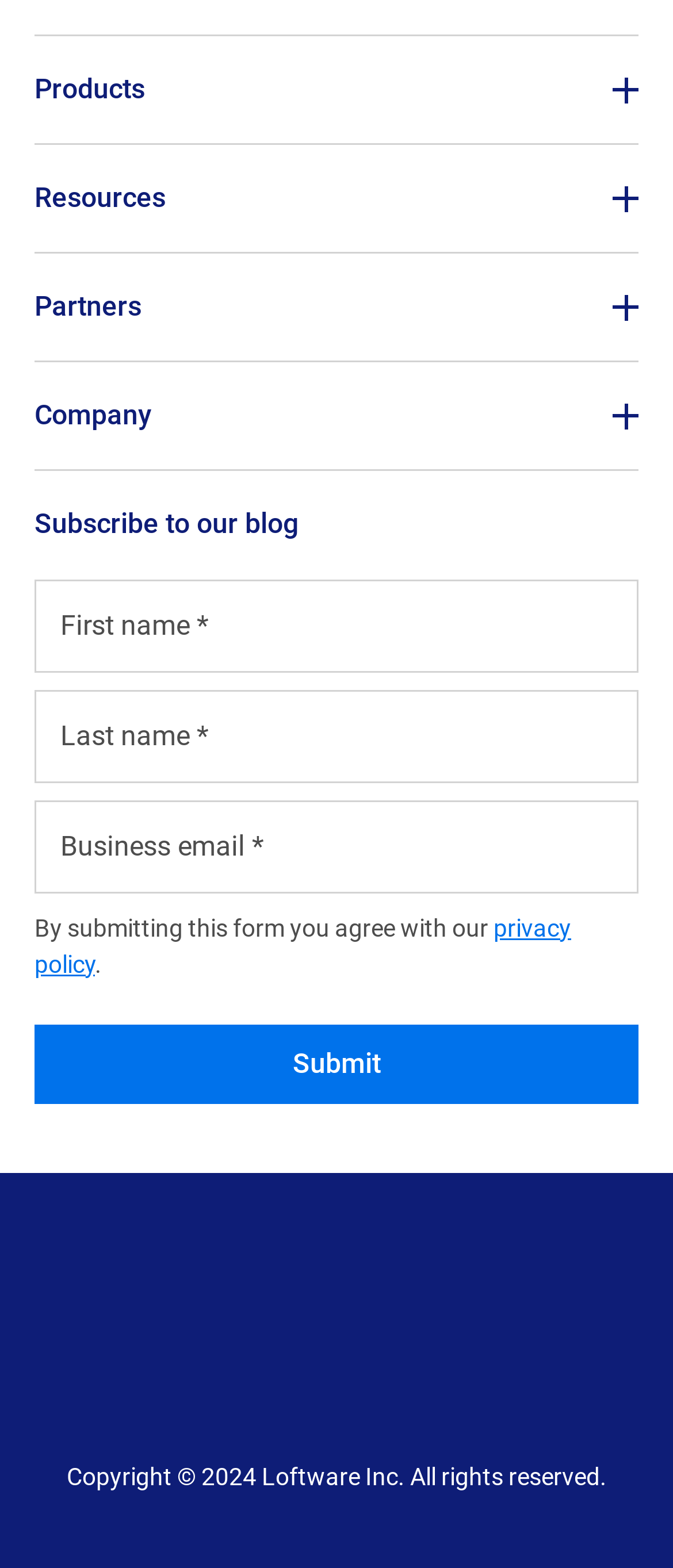Please identify the bounding box coordinates of the element I should click to complete this instruction: 'Click the 'Submit' button'. The coordinates should be given as four float numbers between 0 and 1, like this: [left, top, right, bottom].

[0.051, 0.653, 0.949, 0.704]